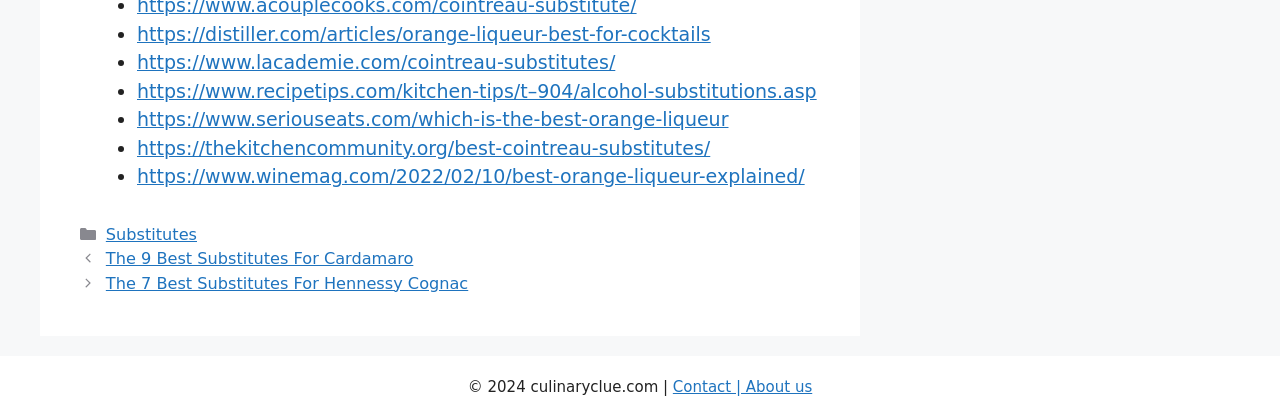Find the bounding box coordinates of the clickable area that will achieve the following instruction: "contact or learn about the website".

[0.526, 0.904, 0.635, 0.947]